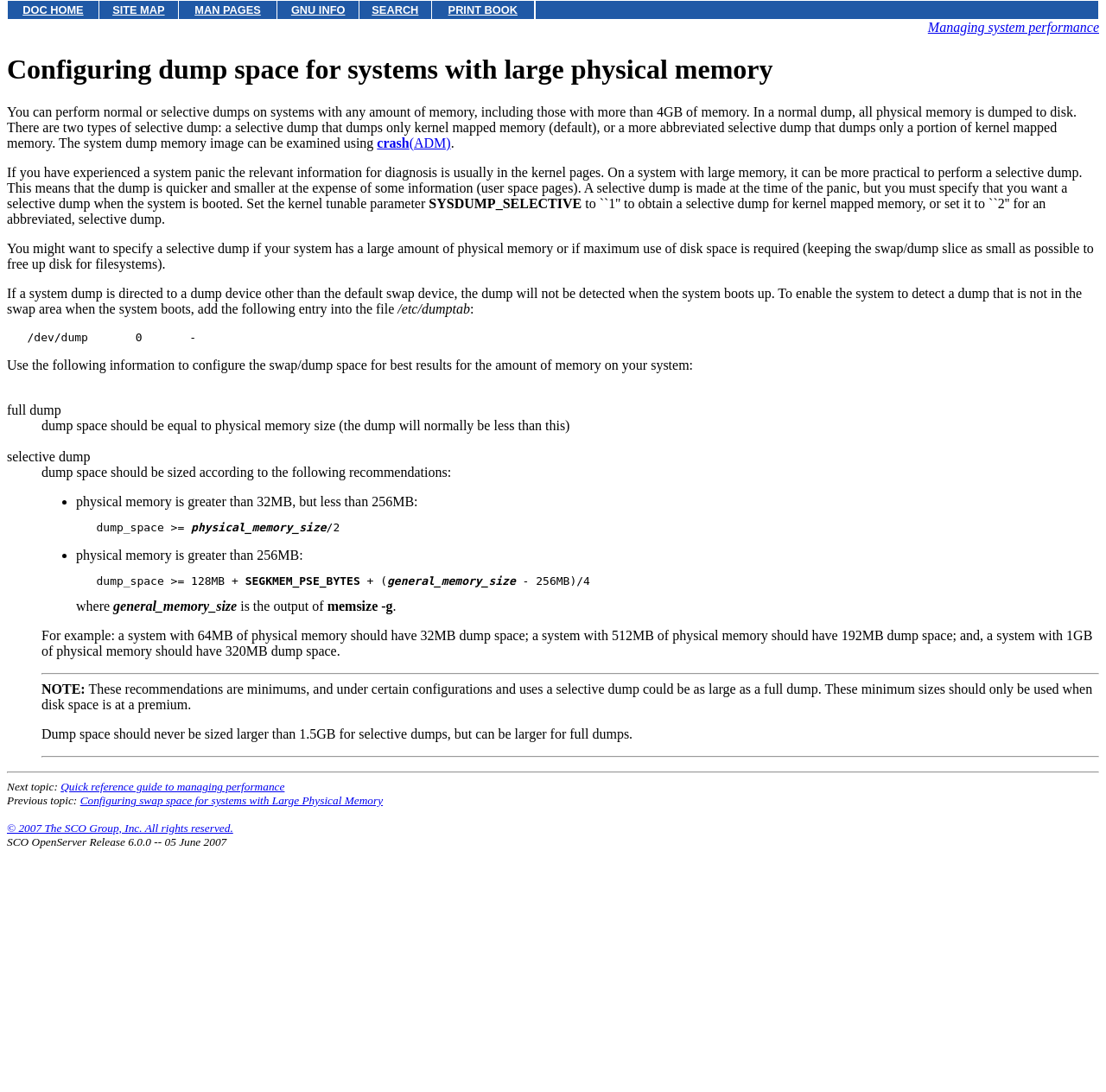Please indicate the bounding box coordinates for the clickable area to complete the following task: "Click the 'Posts' navigation link". The coordinates should be specified as four float numbers between 0 and 1, i.e., [left, top, right, bottom].

None